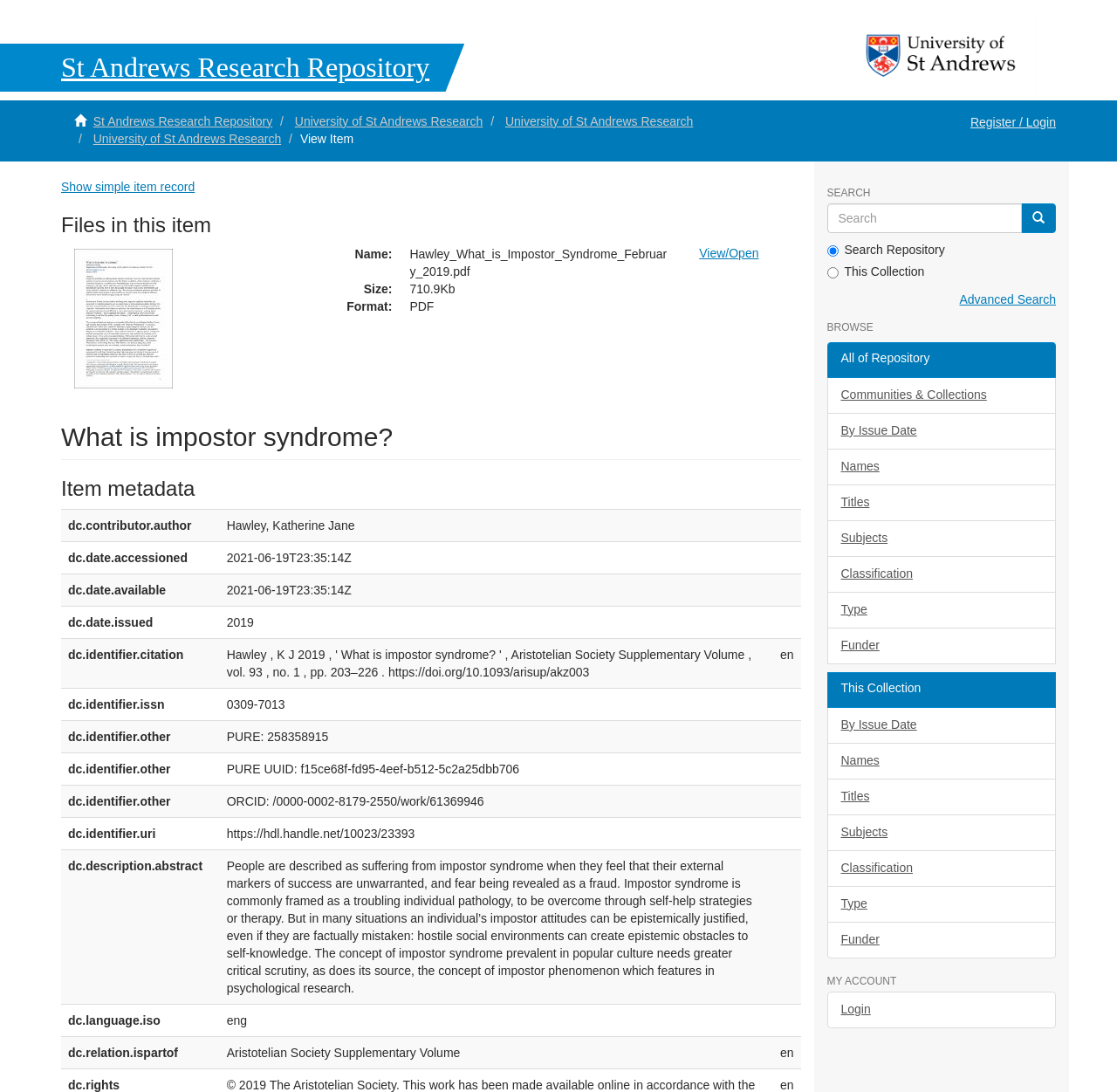Locate the bounding box coordinates of the item that should be clicked to fulfill the instruction: "View Item".

[0.269, 0.12, 0.316, 0.133]